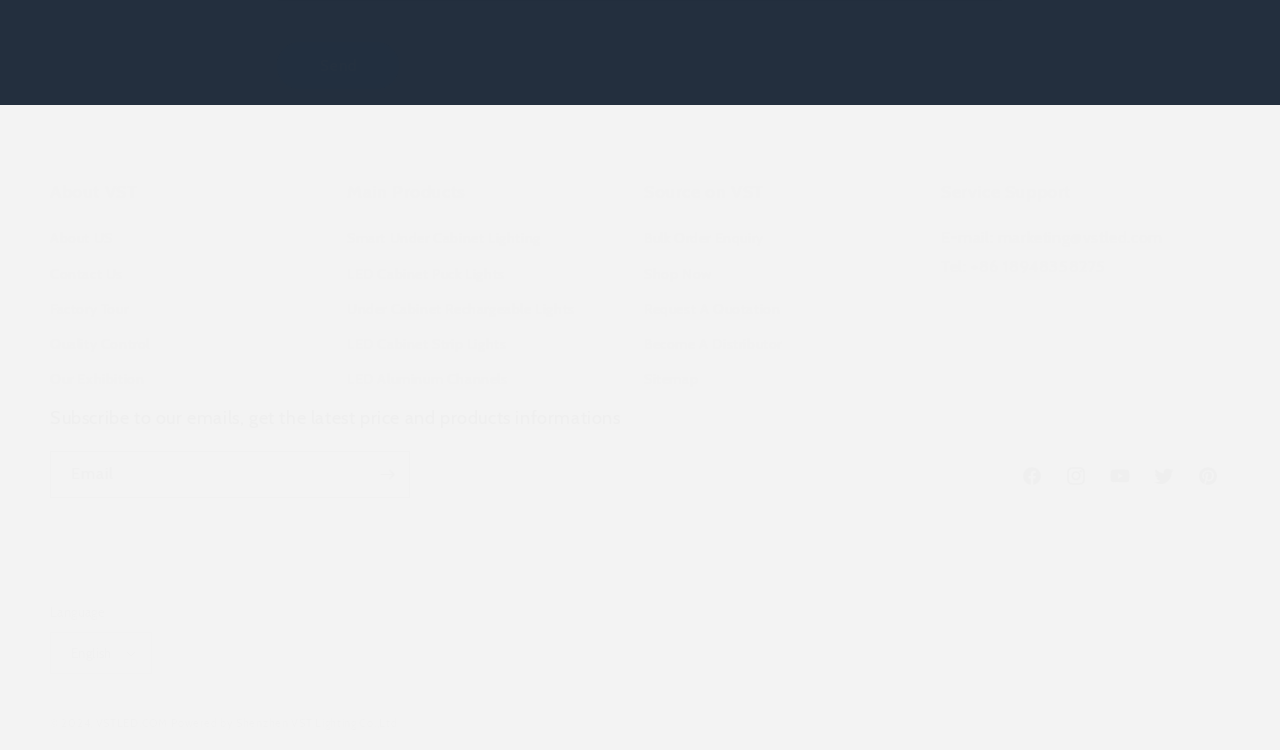What type of products does the company offer?
Please provide a full and detailed response to the question.

I determined the type of products offered by the company by looking at the 'Main Products' section, which lists various types of lighting products, such as 'Smart Under Cabinet Lighting' and 'LED Cabinet Puck Lights'.